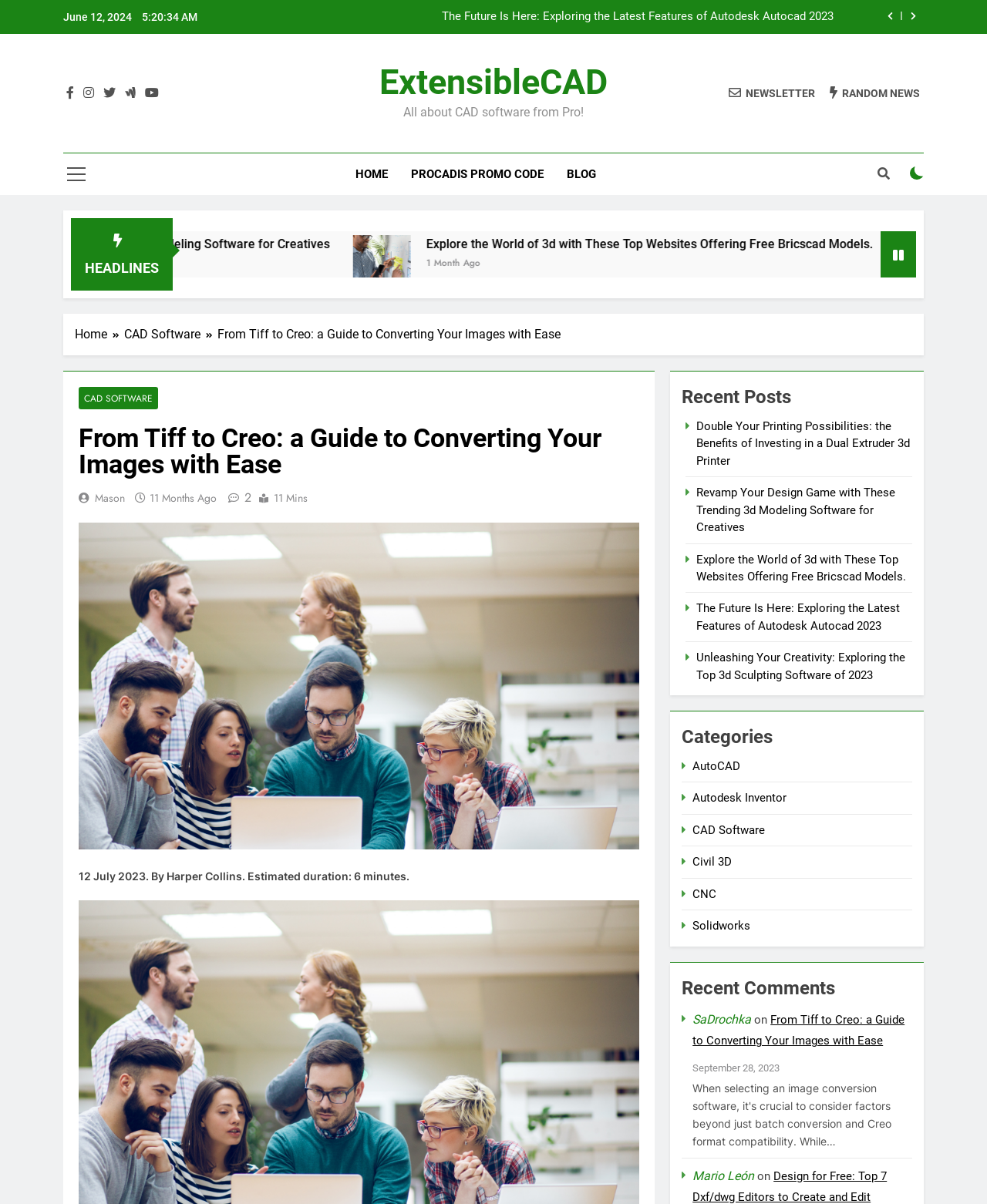Locate and extract the headline of this webpage.

From Tiff to Creo: a Guide to Converting Your Images with Ease